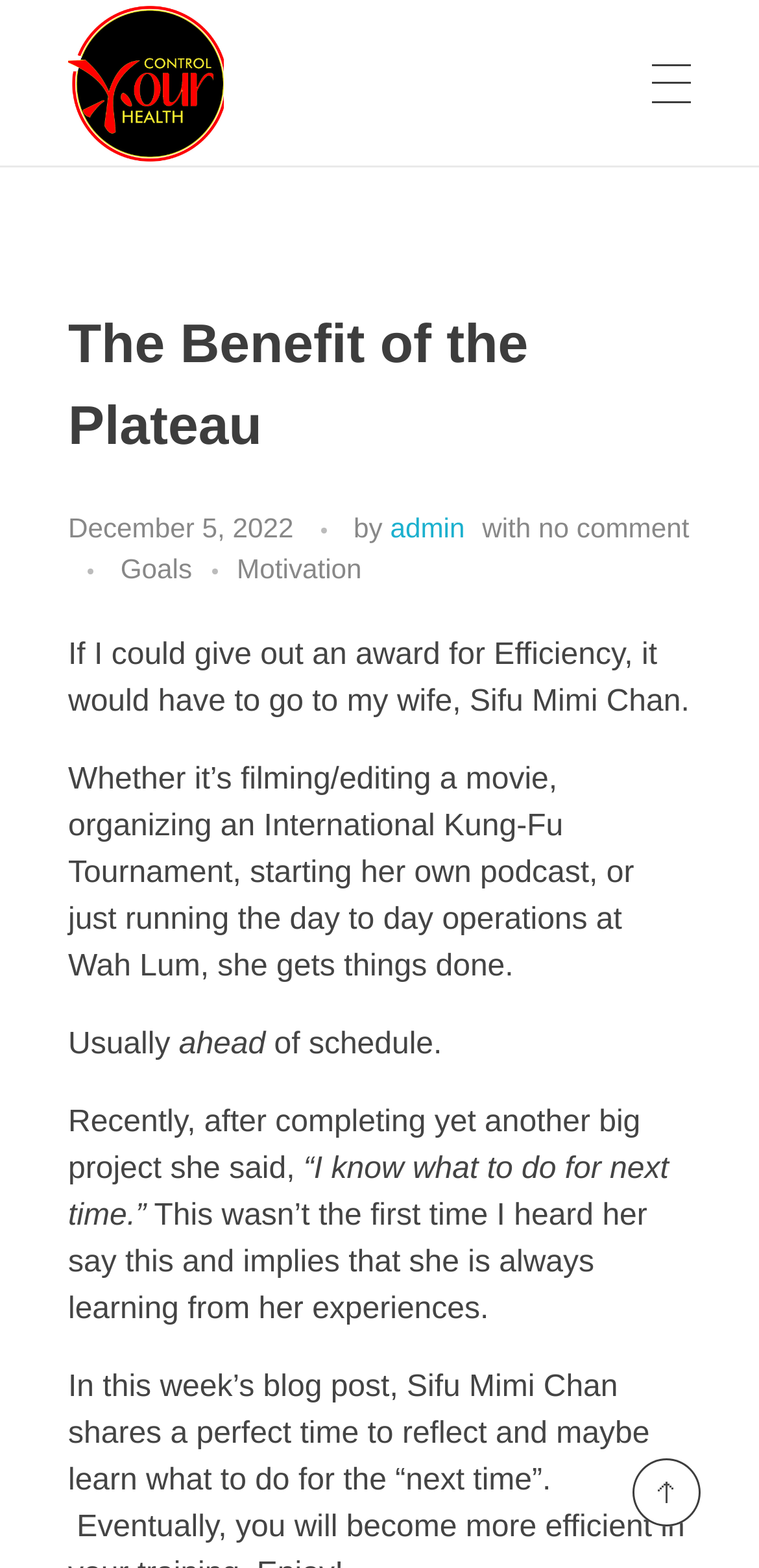Give a one-word or short phrase answer to the question: 
What is the topic of the article?

Efficiency, Goals, Motivation